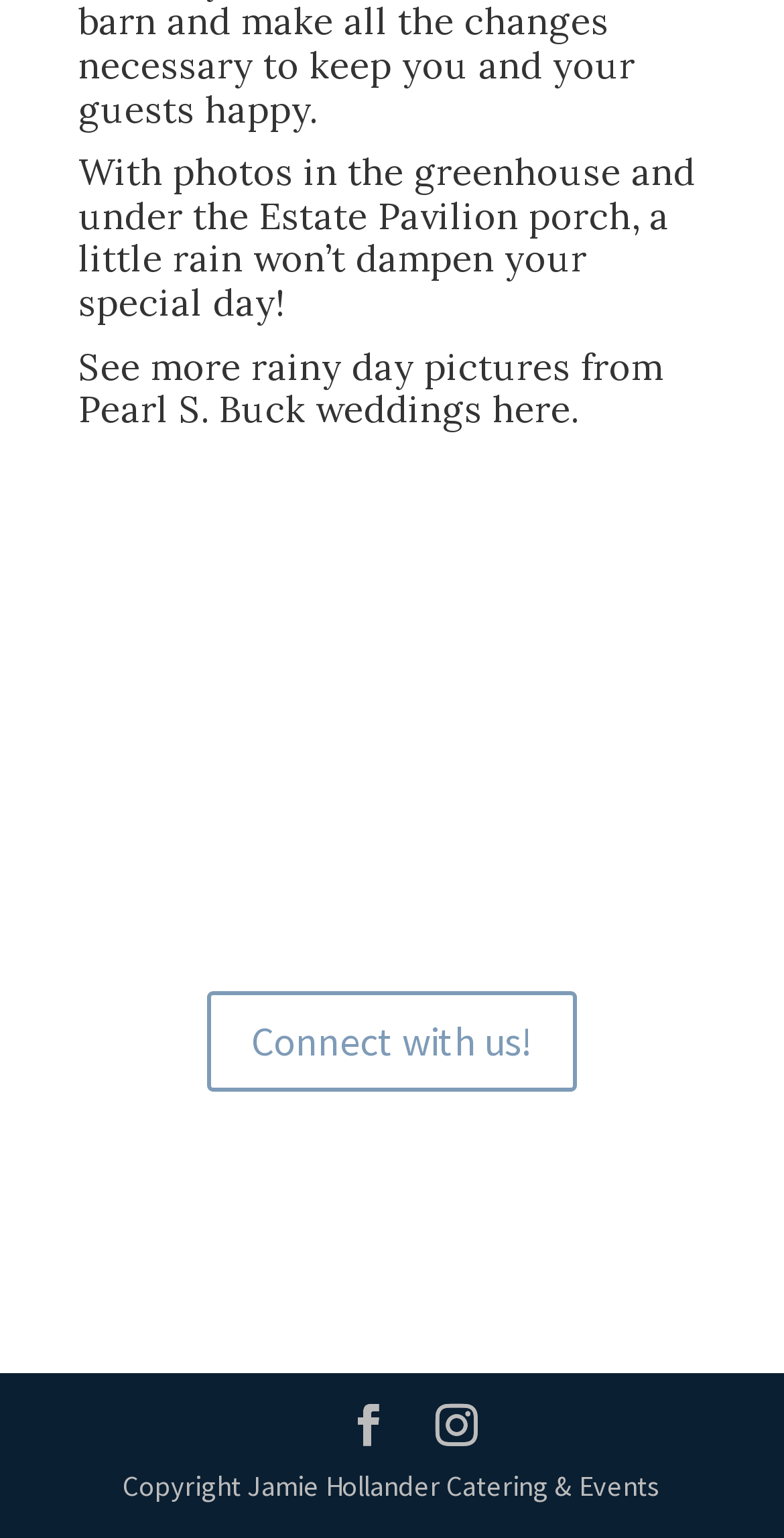Where can I find more rainy day pictures?
Answer the question based on the image using a single word or a brief phrase.

Here